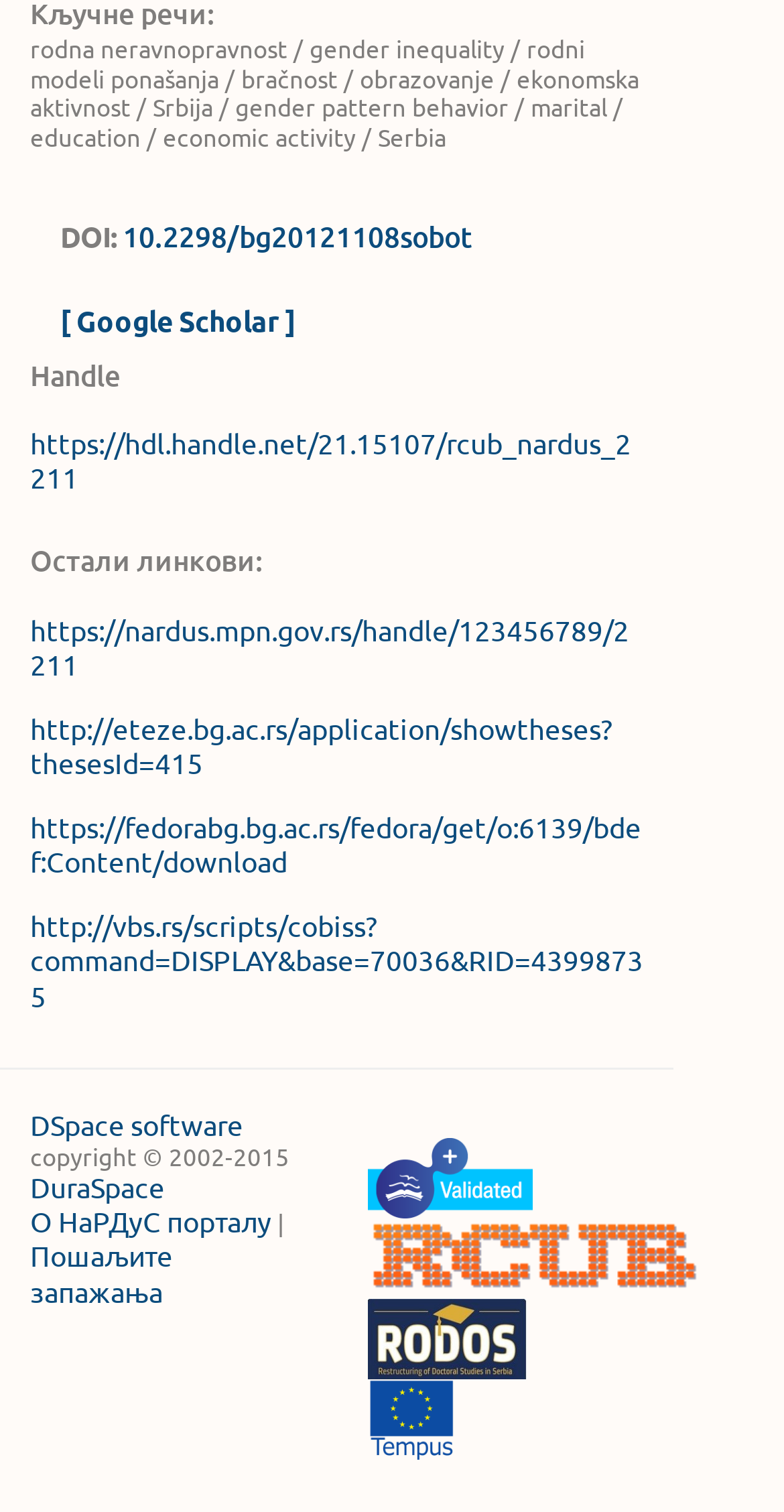Identify the bounding box coordinates of the region that should be clicked to execute the following instruction: "View article DOI".

[0.077, 0.147, 0.603, 0.168]